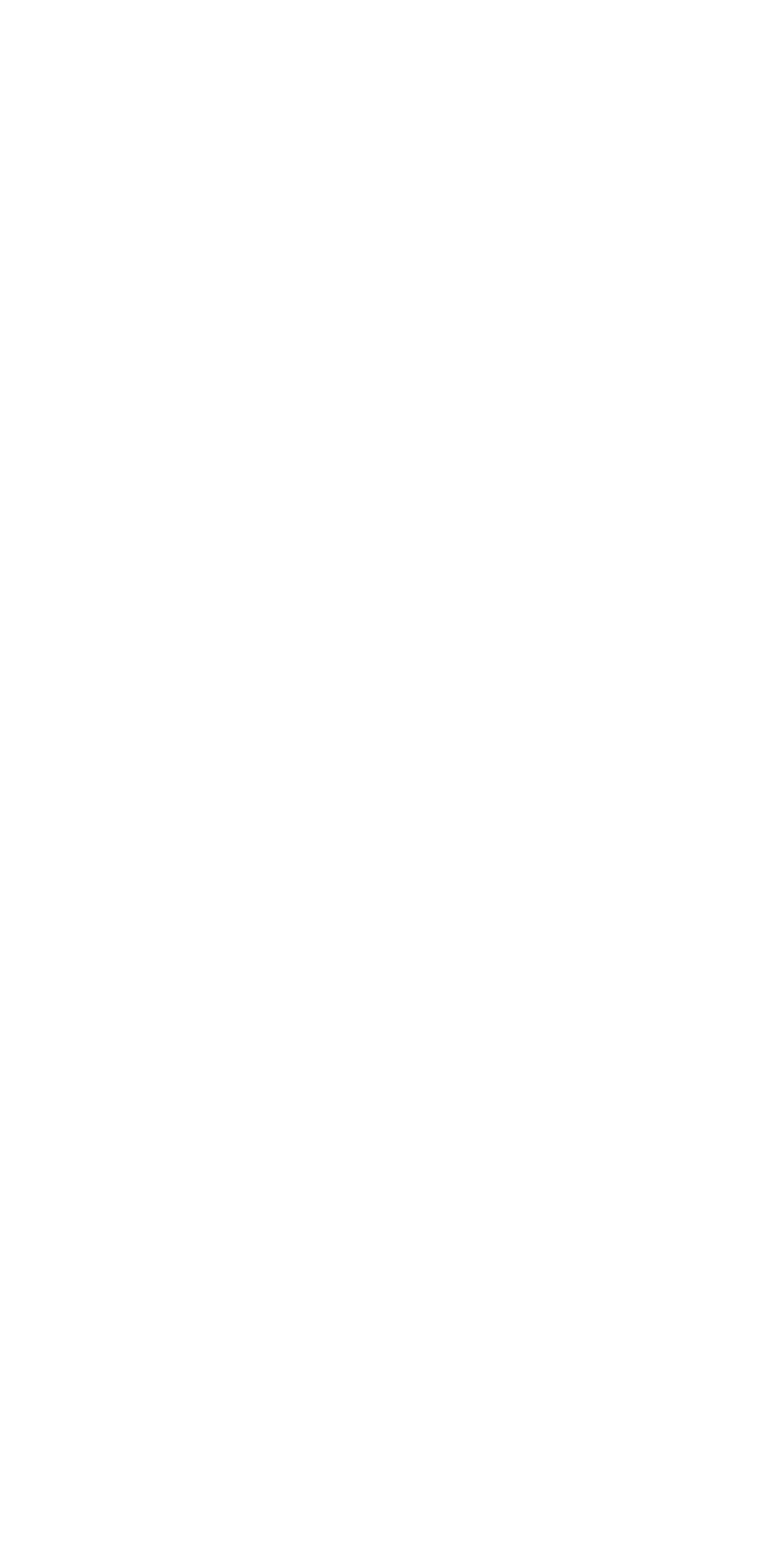Given the element description "alt="Creative Commons License"", identify the bounding box of the corresponding UI element.

[0.103, 0.908, 0.328, 0.936]